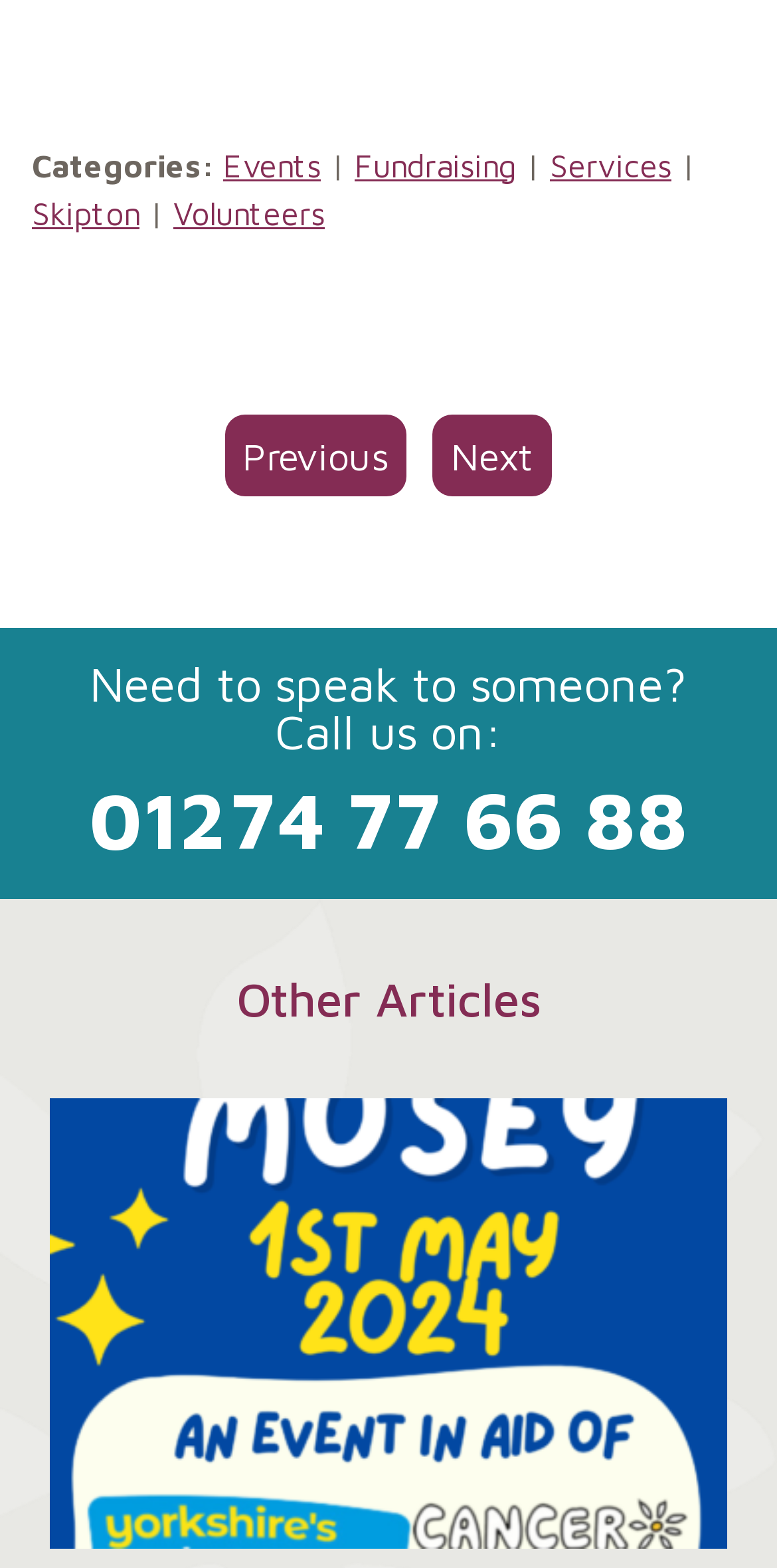Locate the bounding box coordinates of the item that should be clicked to fulfill the instruction: "Read Previous News Article".

[0.289, 0.264, 0.522, 0.316]